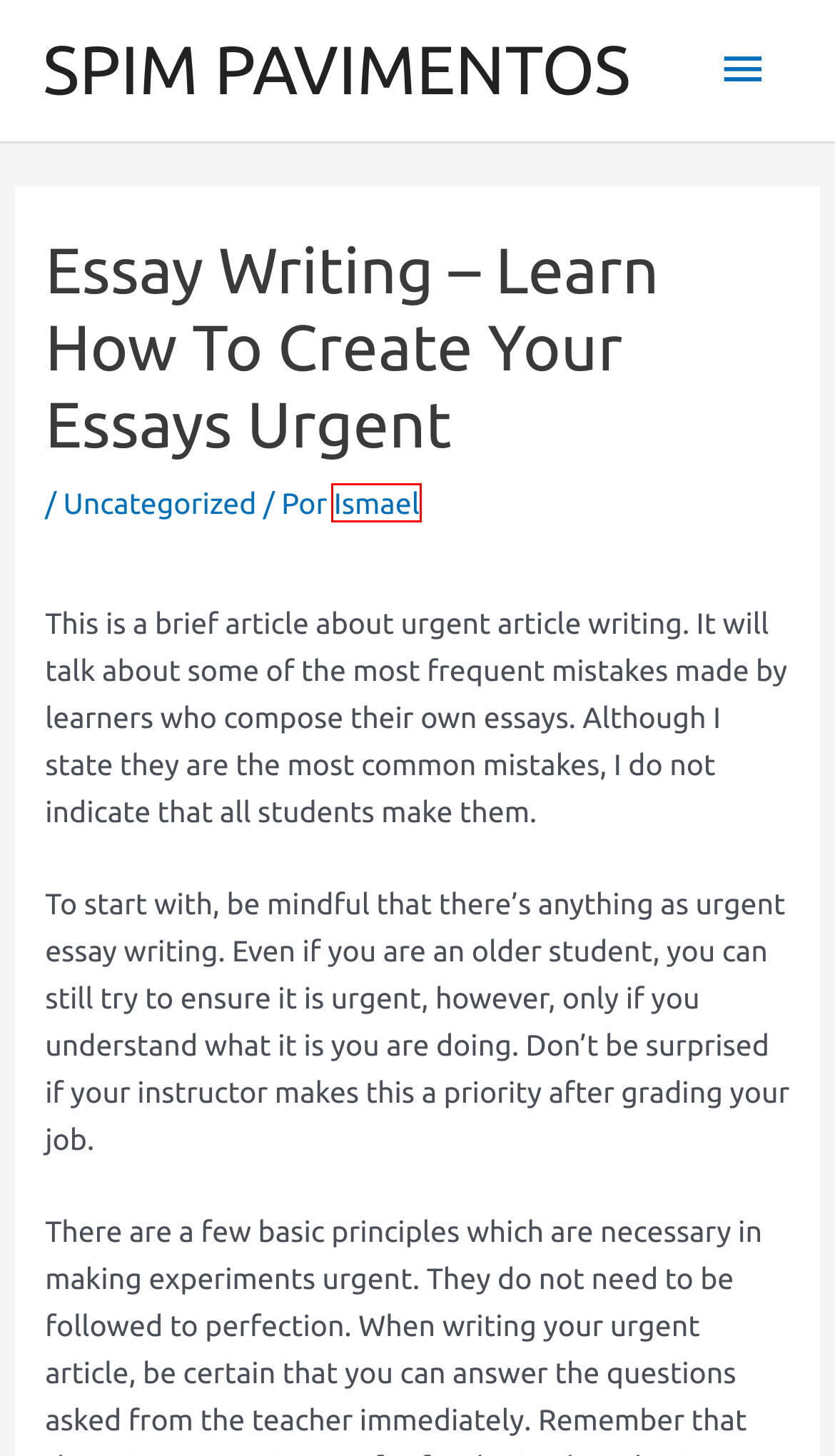You have been given a screenshot of a webpage, where a red bounding box surrounds a UI element. Identify the best matching webpage description for the page that loads after the element in the bounding box is clicked. Options include:
A. Should A Guy Pay For The First Date – SPIM PAVIMENTOS
B. Play Rom Games – SPIM PAVIMENTOS
C. for men – SPIM PAVIMENTOS
D. Cygnus pharmaceuticals group Progetto – Risciacquare e ripetere – SPIM PAVIMENTOS
E. Ismael – SPIM PAVIMENTOS
F. Uncategorized – SPIM PAVIMENTOS
G. mayo 2022 – SPIM PAVIMENTOS
H. septiembre 2022 – SPIM PAVIMENTOS

E